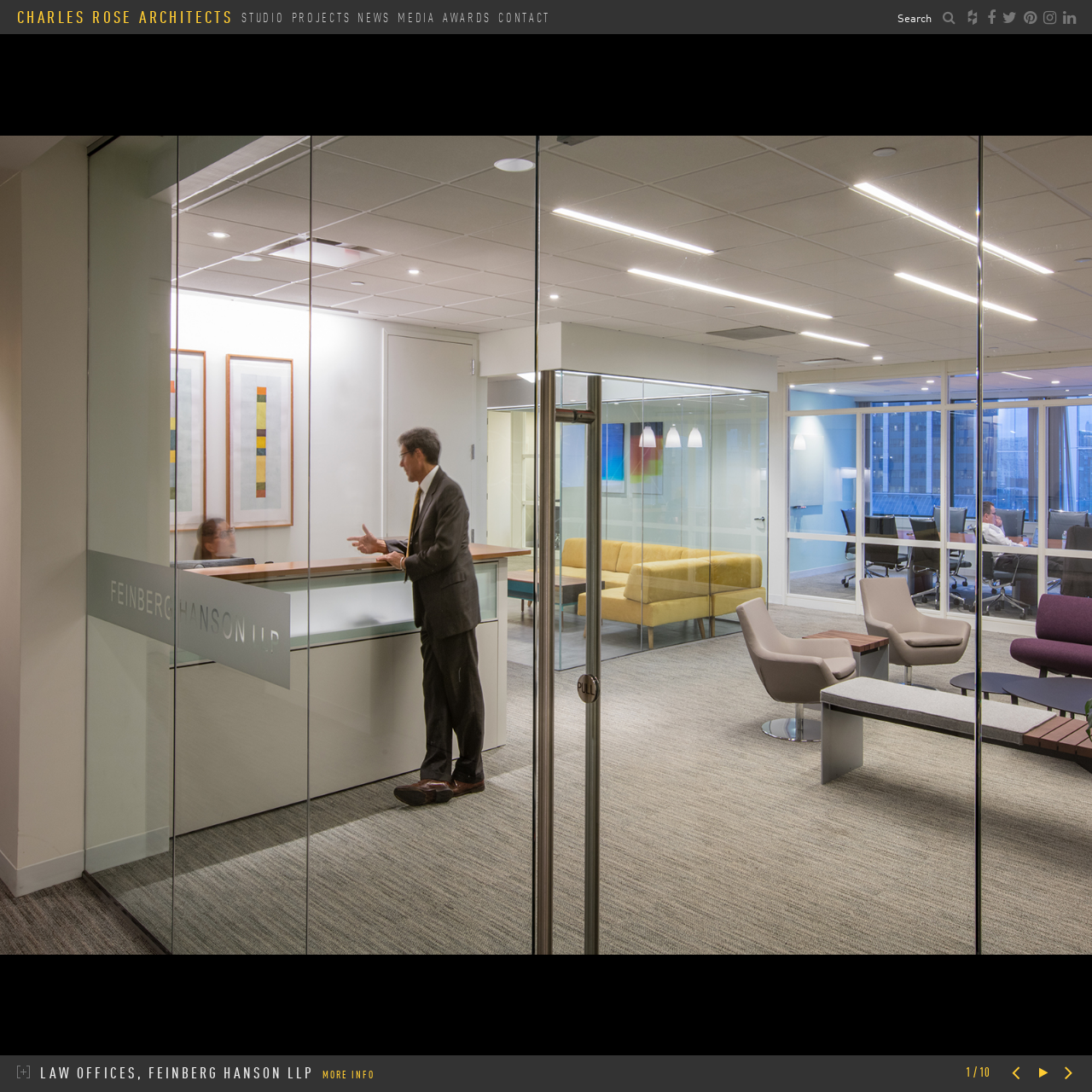Please locate the clickable area by providing the bounding box coordinates to follow this instruction: "Go to Charles Rose Architects homepage".

[0.016, 0.004, 0.213, 0.031]